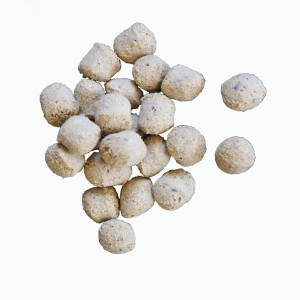Provide a thorough and detailed response to the question by examining the image: 
What is the purpose of the uniform shape and size of the pellets?

The image emphasizes the uniform shape and size of the pellets, which play a crucial role in facilitating even cooking and enhancing digestibility for pets, indicating that the purpose of the uniform shape and size is to facilitate even cooking and enhance digestibility.